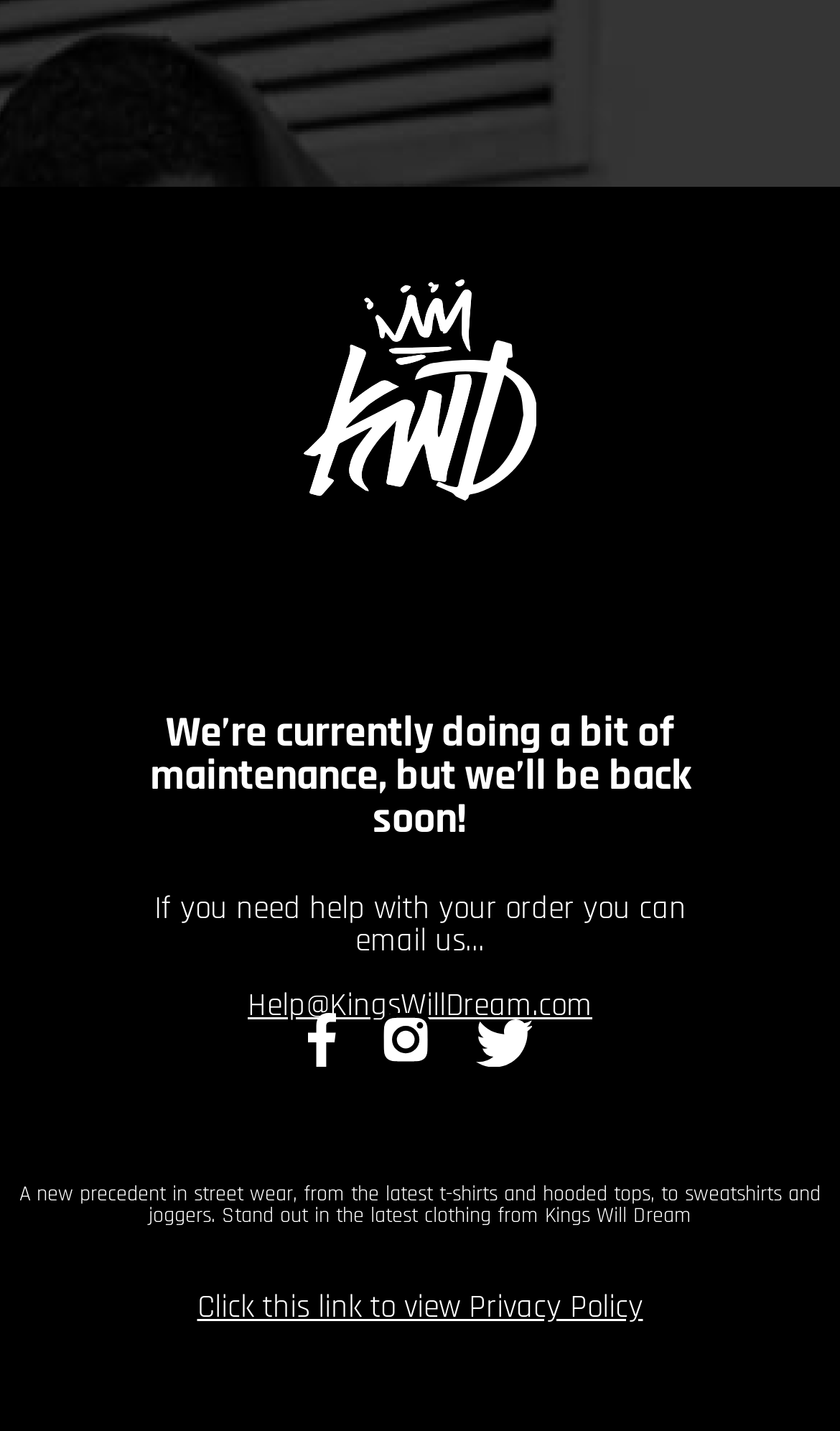Using the webpage screenshot and the element description Help@KingsWillDream.com, determine the bounding box coordinates. Specify the coordinates in the format (top-left x, top-left y, bottom-right x, bottom-right y) with values ranging from 0 to 1.

[0.295, 0.688, 0.705, 0.717]